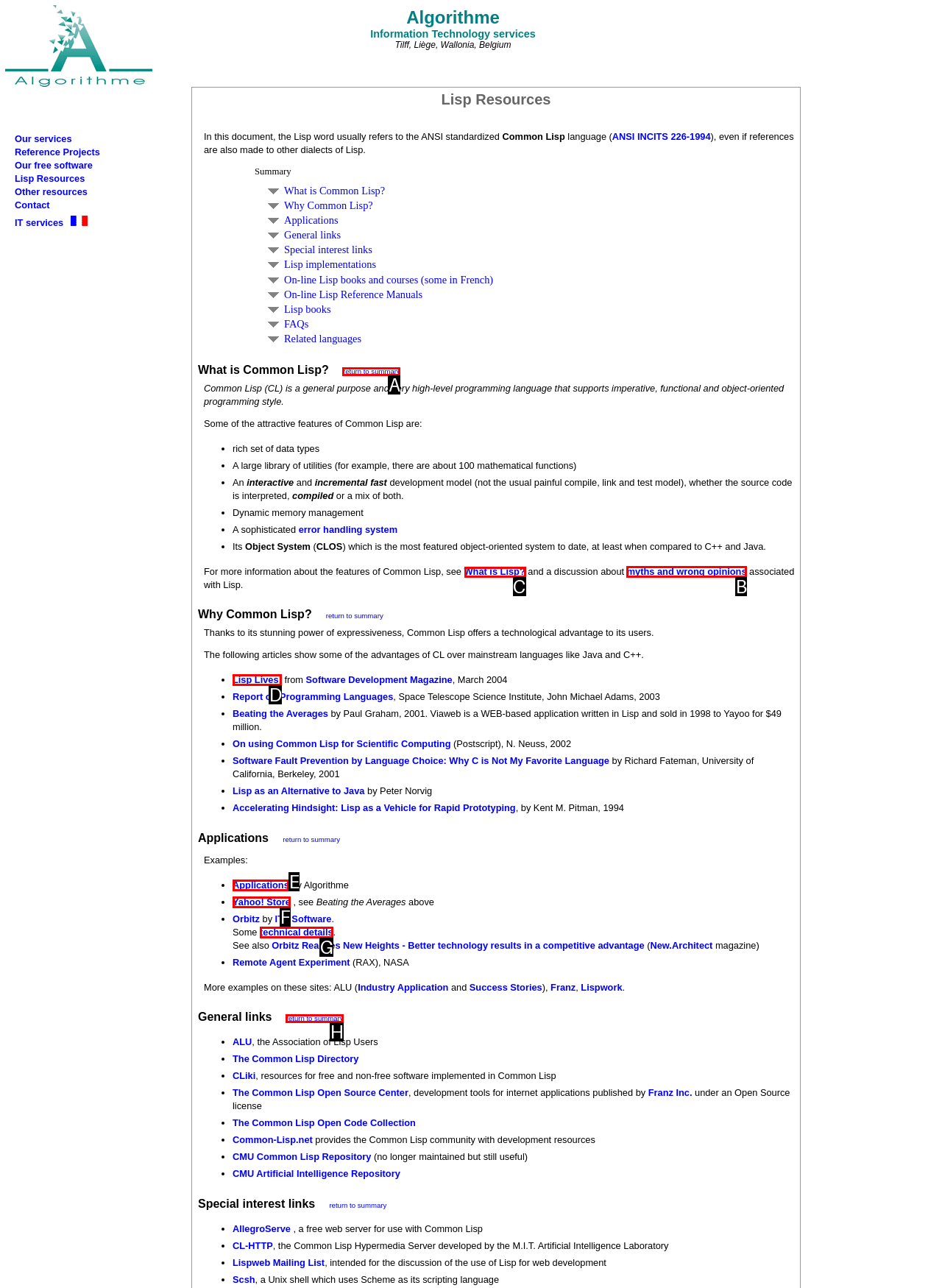Decide which letter you need to select to fulfill the task: Read about why Common Lisp is a good choice
Answer with the letter that matches the correct option directly.

C